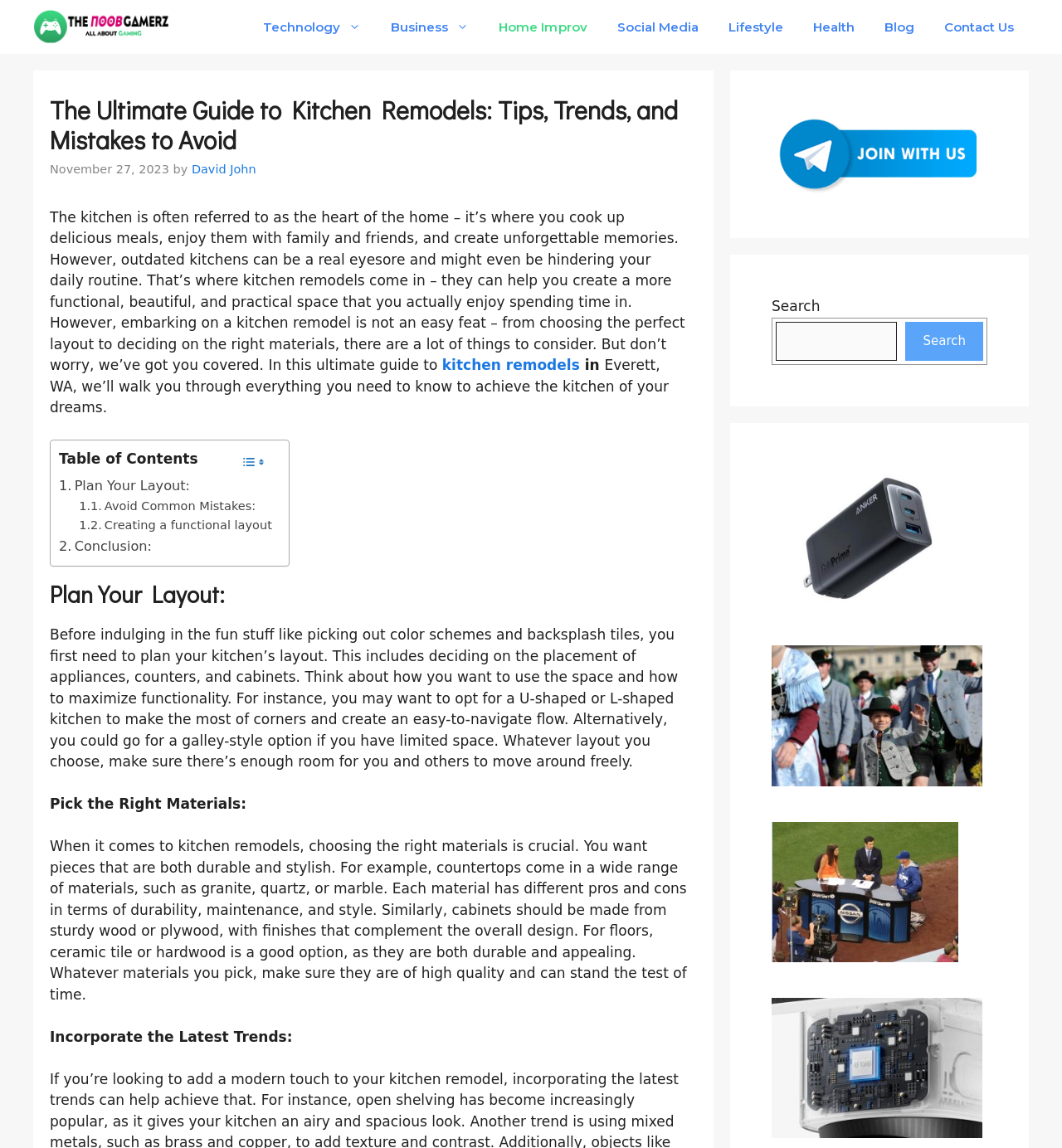Please identify the bounding box coordinates of the clickable region that I should interact with to perform the following instruction: "Click on the 'Home Improv' link". The coordinates should be expressed as four float numbers between 0 and 1, i.e., [left, top, right, bottom].

[0.456, 0.0, 0.567, 0.047]